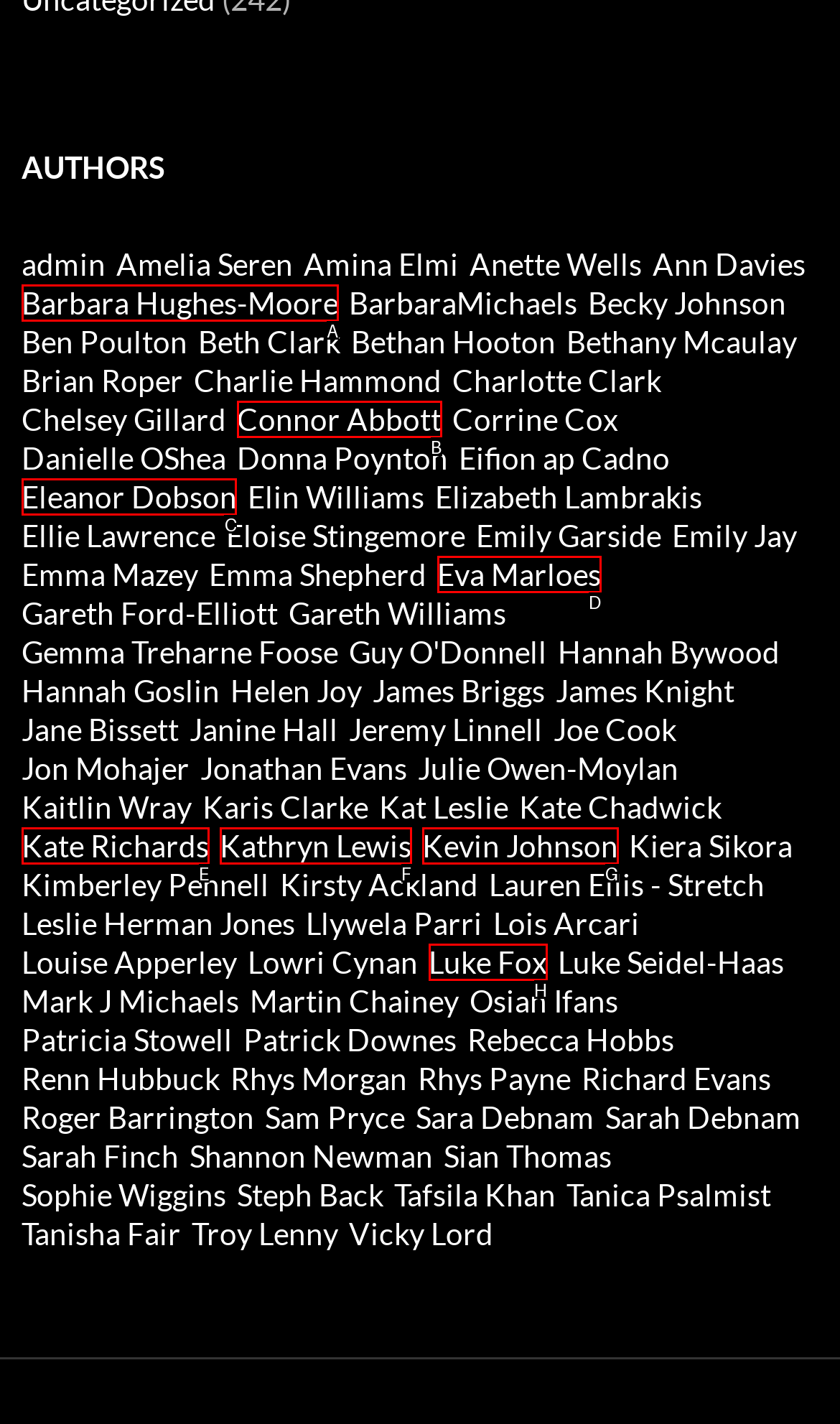Select the proper UI element to click in order to perform the following task: Check out Eleanor Dobson's information. Indicate your choice with the letter of the appropriate option.

C